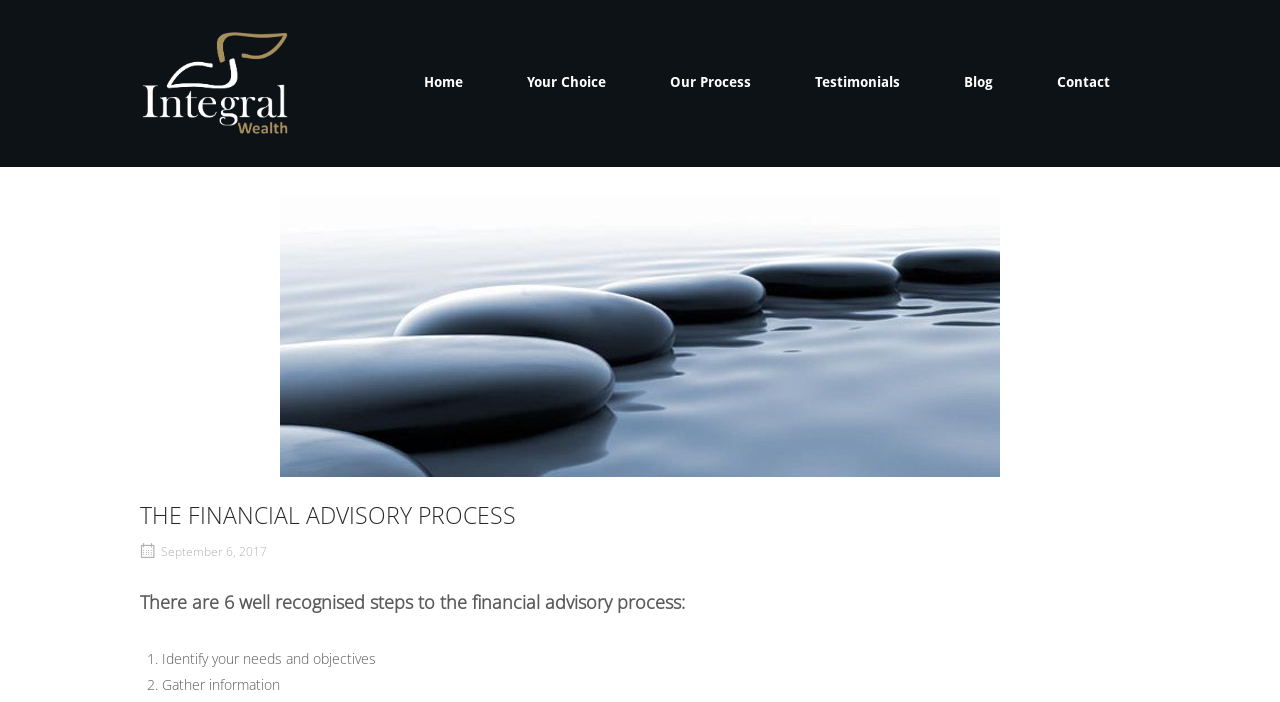Please locate the bounding box coordinates of the element that needs to be clicked to achieve the following instruction: "view blog posts". The coordinates should be four float numbers between 0 and 1, i.e., [left, top, right, bottom].

[0.73, 0.103, 0.799, 0.134]